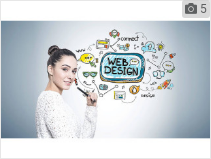Provide a comprehensive description of the image.

The image features a young woman with a friendly expression and a stylish hairstyle, standing against a soft, light-colored background. She is wearing a cozy, knitted white sweater and is holding a pen, as if she is contemplating an idea or ready to take notes. Surrounding her is a vibrant illustration centered around the theme of "WEB DESIGN," featuring various doodles and icons that symbolize elements of web development, such as coding symbols, design tools, and connectivity icons. This creative visual representation emphasizes the importance of web design in the digital landscape, inviting viewers to explore the concept further. The overall composition conveys a sense of inspiration and innovation in the field of digital design.